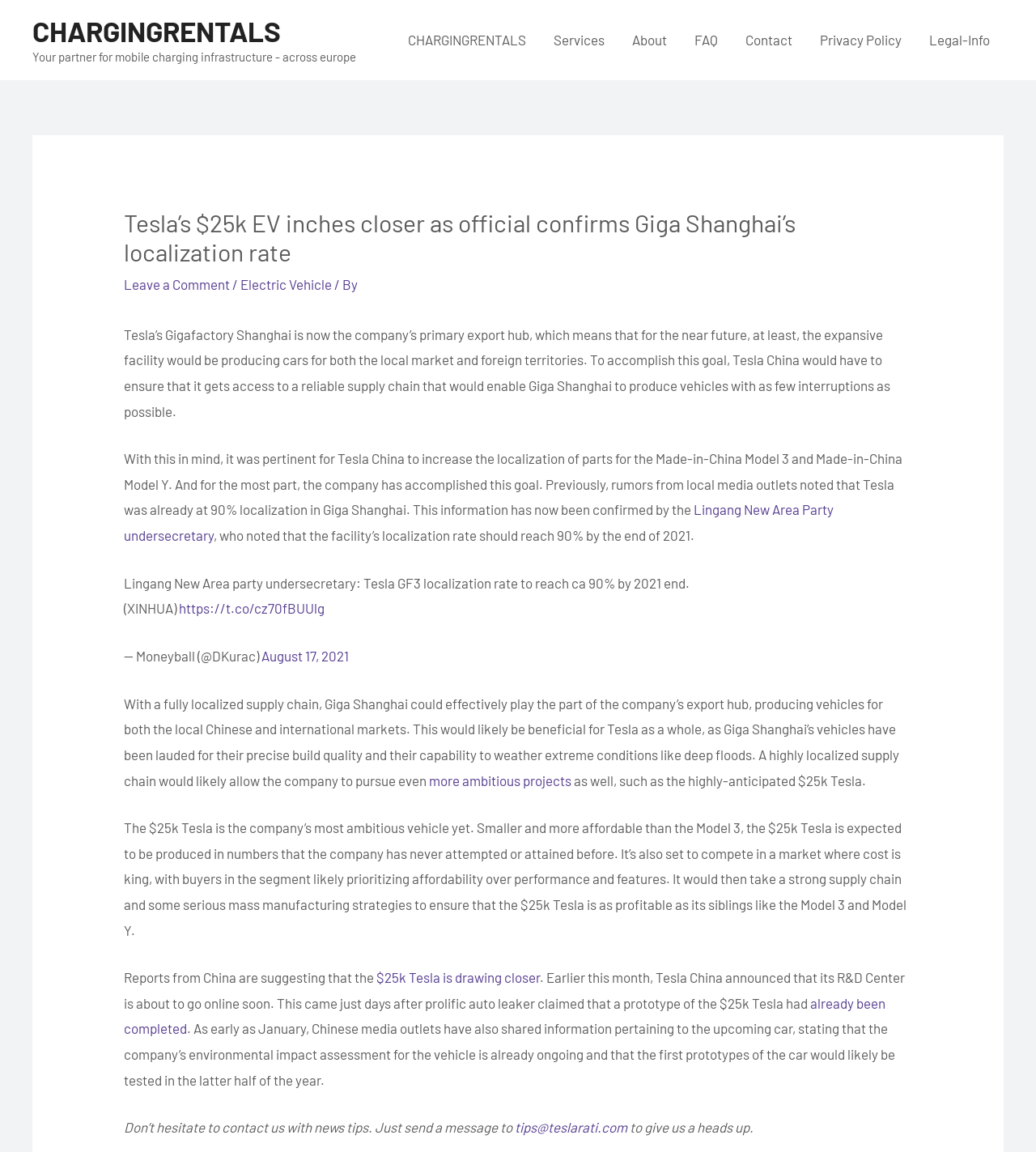Pinpoint the bounding box coordinates of the element that must be clicked to accomplish the following instruction: "Read the article about Tesla's $25k EV". The coordinates should be in the format of four float numbers between 0 and 1, i.e., [left, top, right, bottom].

[0.12, 0.181, 0.88, 0.231]